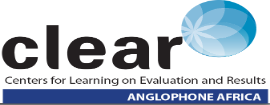Respond to the question with just a single word or phrase: 
What is the focus of CLEAR?

Enhancing evaluation practices